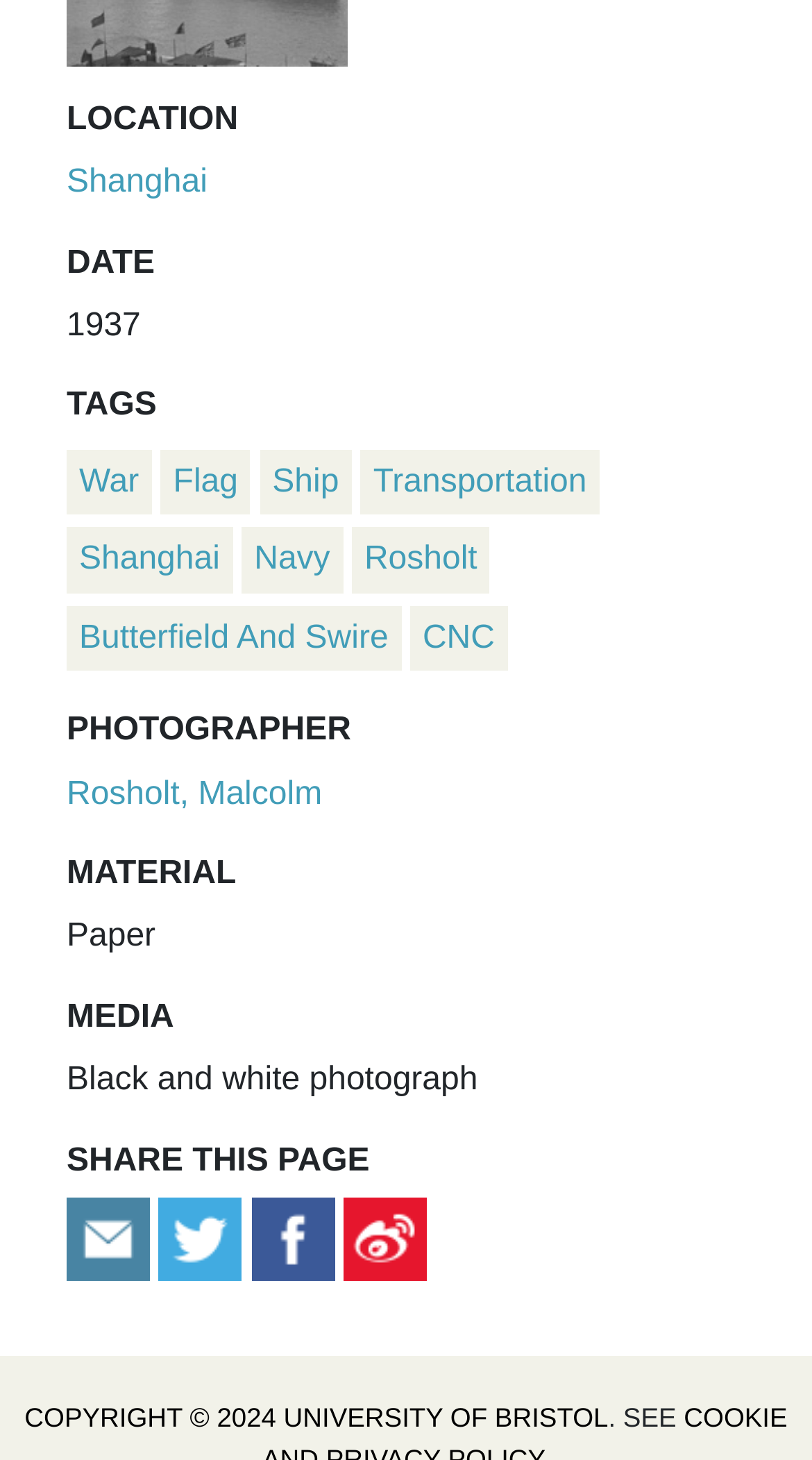What is the date of the photograph?
Please use the visual content to give a single word or phrase answer.

1937